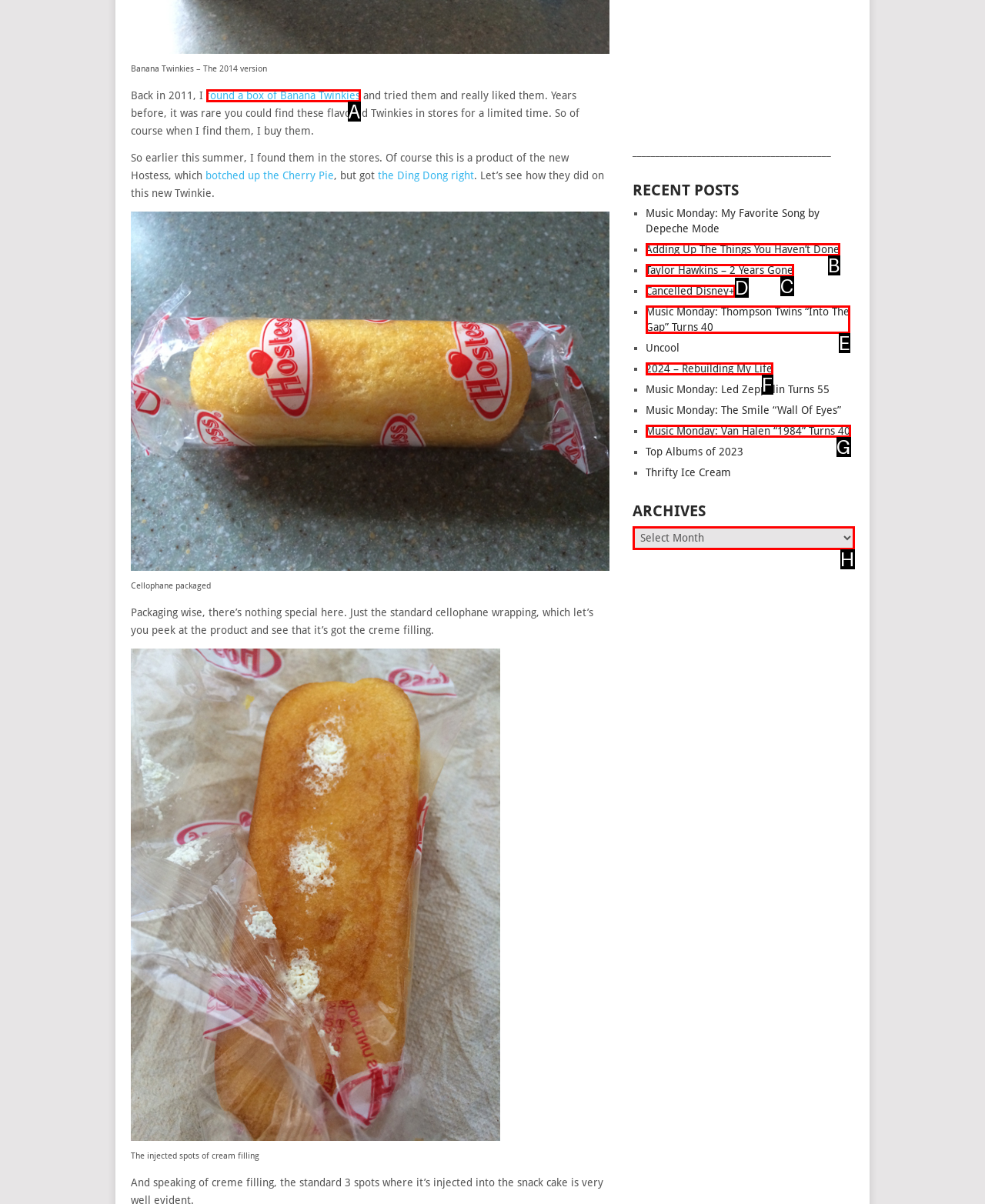Choose the HTML element that matches the description: 2024 – Rebuilding My Life
Reply with the letter of the correct option from the given choices.

F